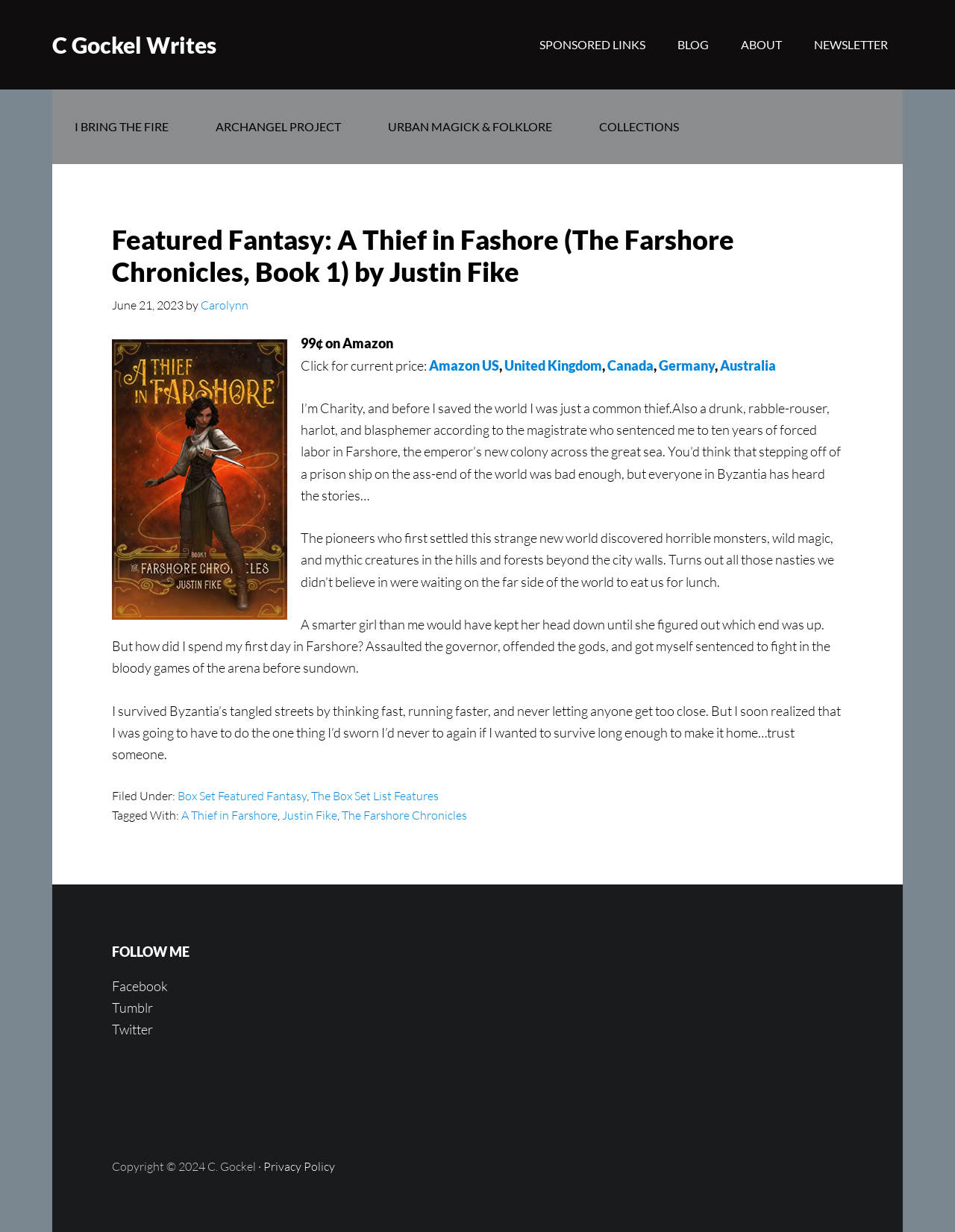Please give a short response to the question using one word or a phrase:
What is the name of the author of the book?

Justin Fike